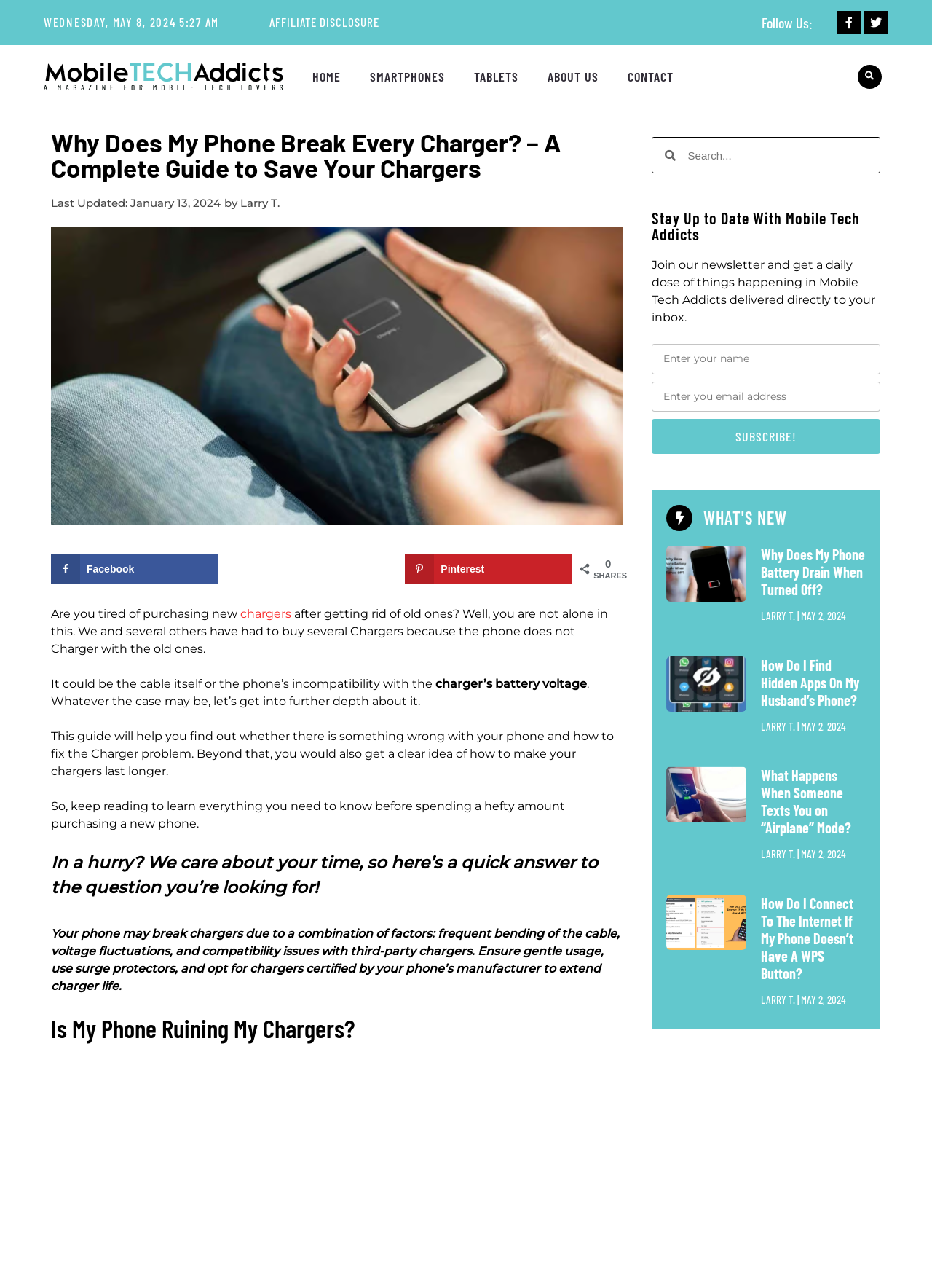Identify the bounding box for the UI element that is described as follows: "parent_node: Search name="s" placeholder="Search..."".

[0.725, 0.107, 0.944, 0.134]